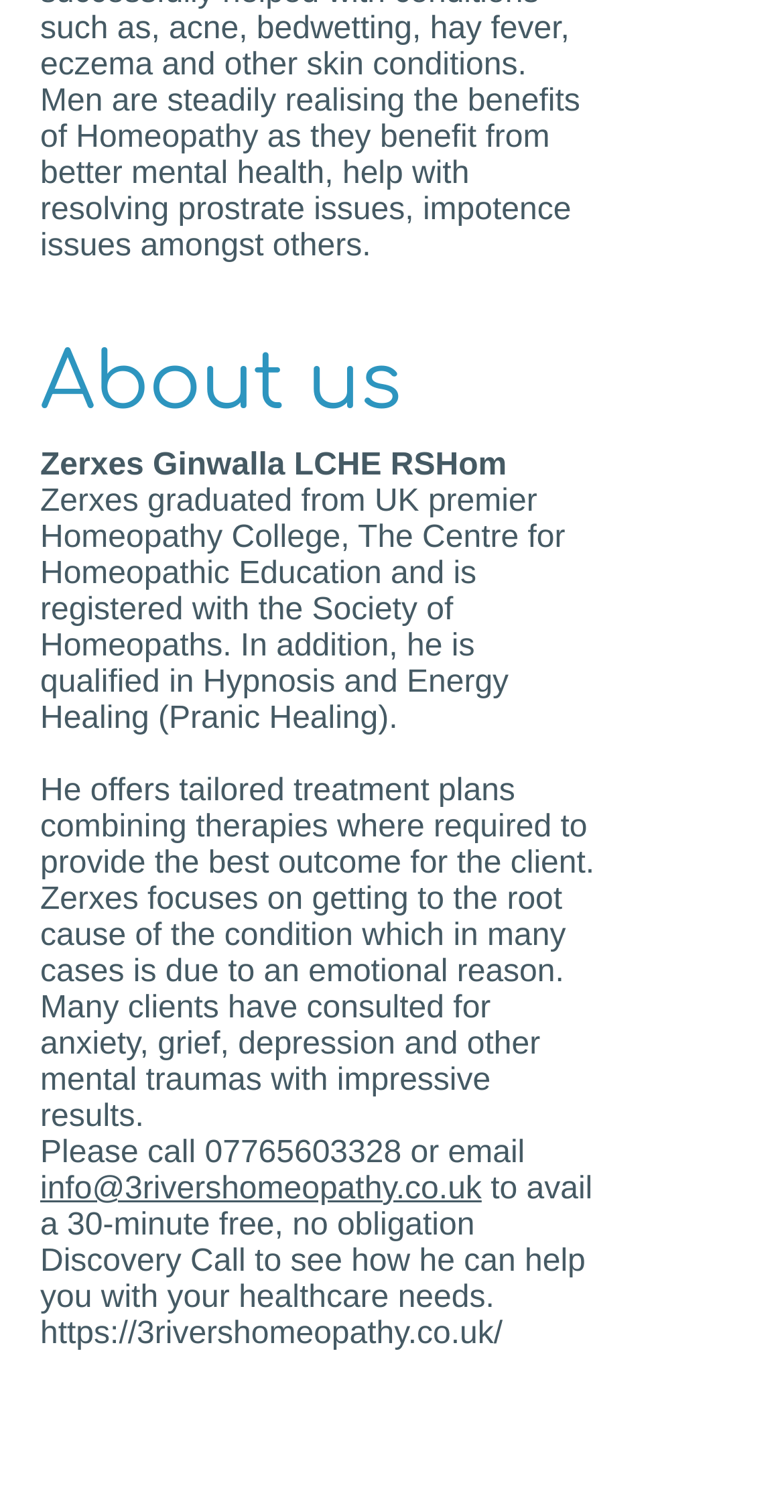Given the element description, predict the bounding box coordinates in the format (top-left x, top-left y, bottom-right x, bottom-right y). Make sure all values are between 0 and 1. Here is the element description: Call now

[0.205, 0.213, 0.615, 0.269]